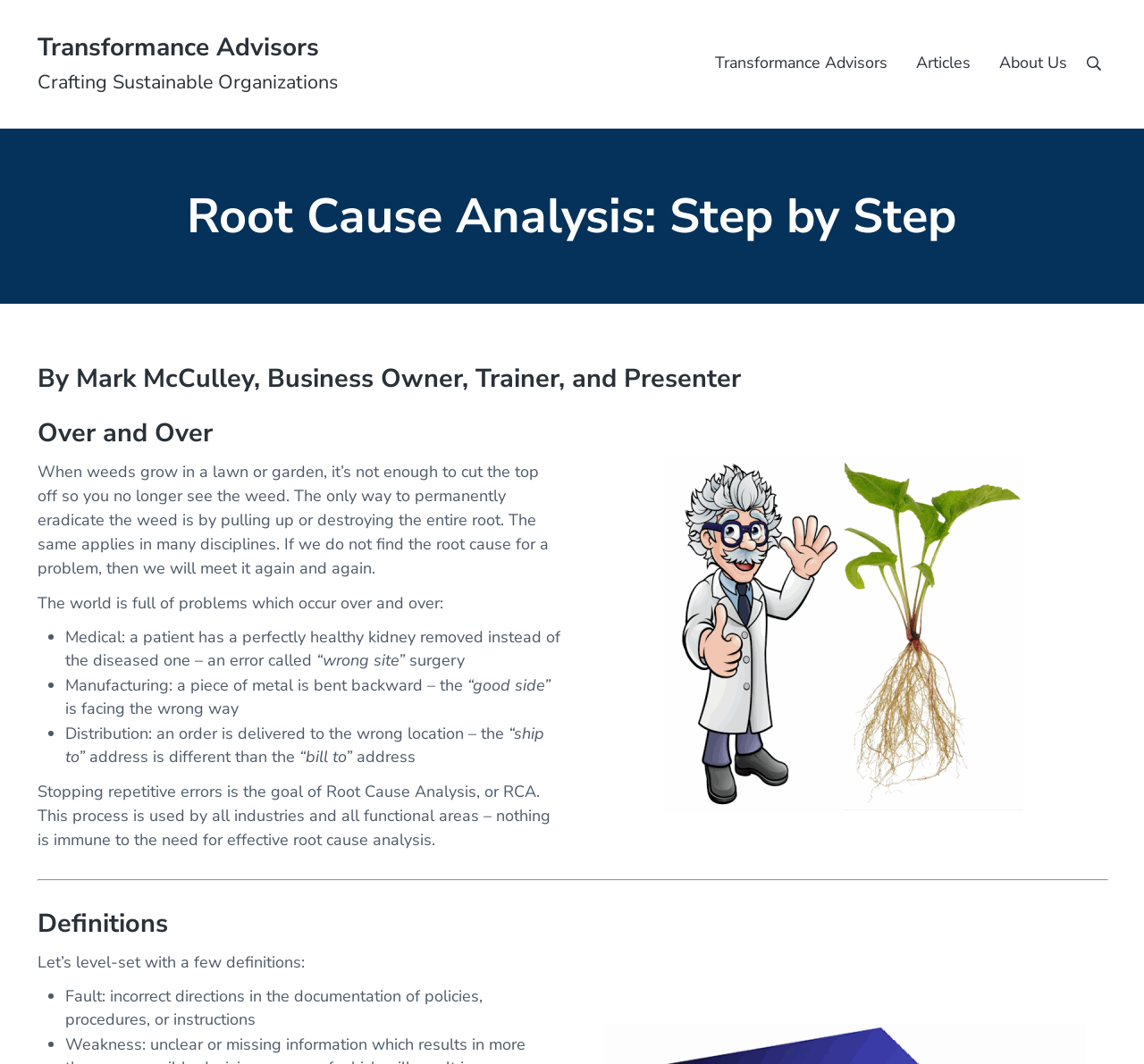What is the topic of the article written by Mark McCulley?
Using the image as a reference, answer the question with a short word or phrase.

Root Cause Analysis